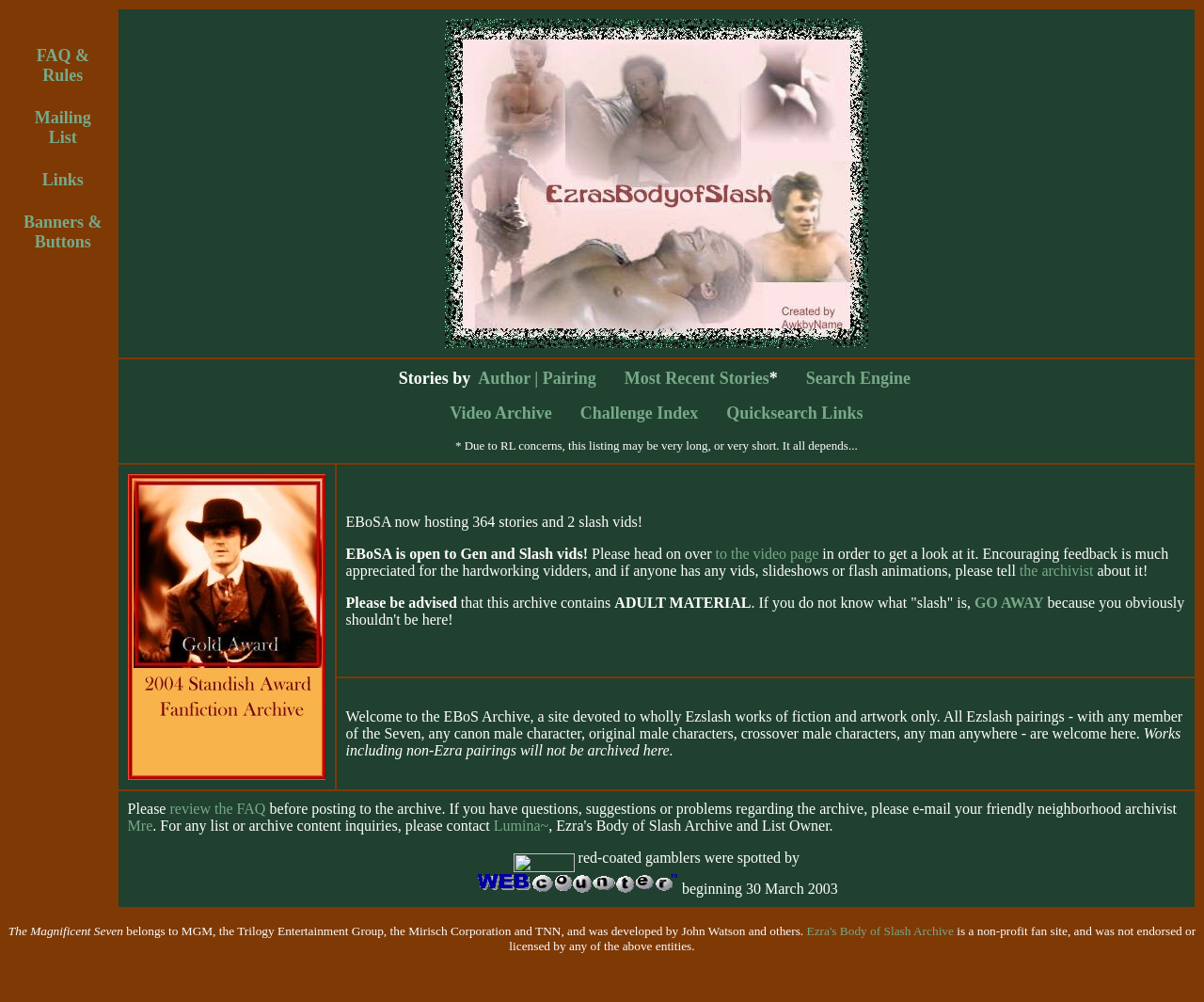Who is the list owner?
Offer a detailed and full explanation in response to the question.

The list owner can be found in the fifth row of the table, where it is mentioned that 'For any list or archive content inquiries, please contact Lumina~, Ezra's Body of Slash Archive and List Owner'.